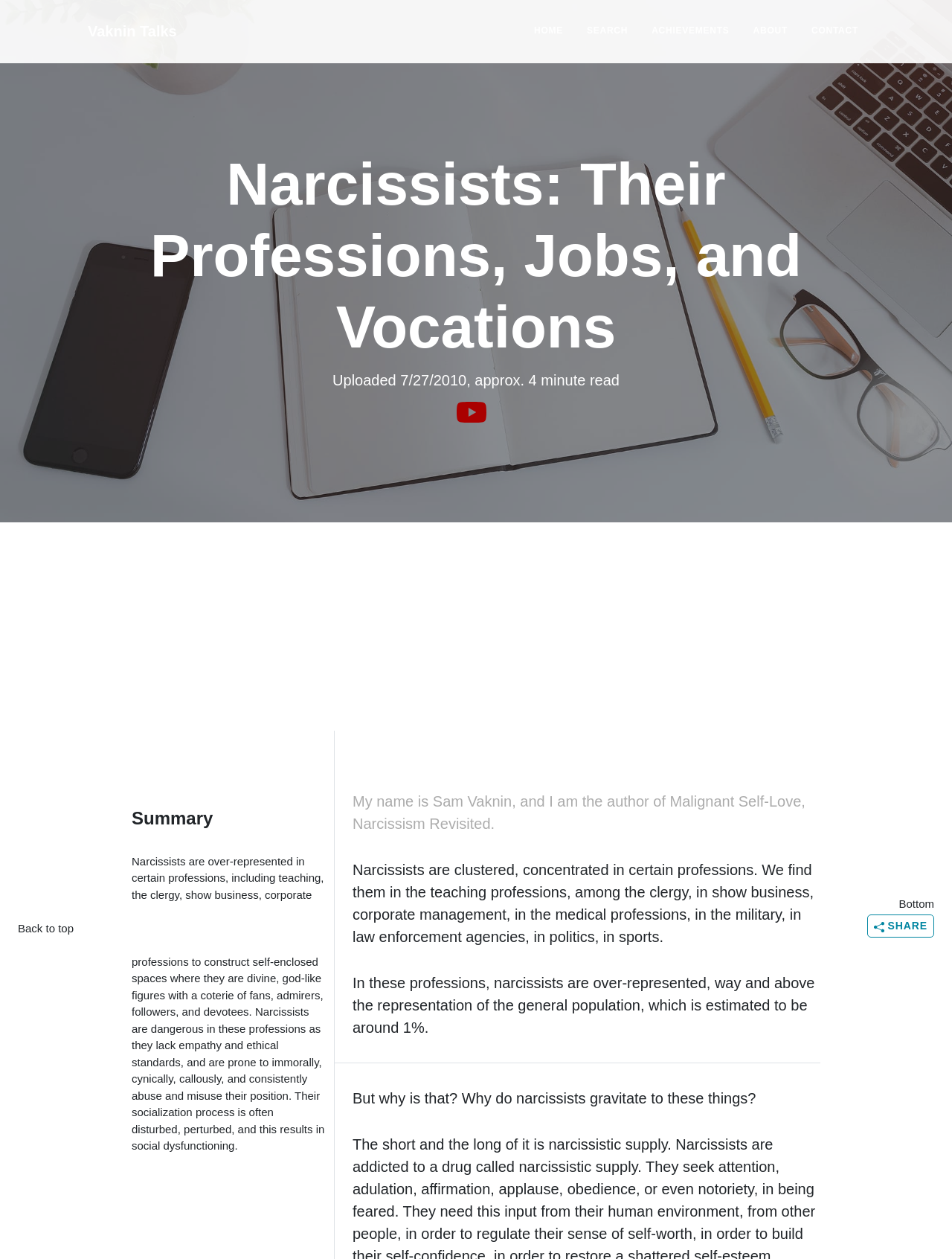Please find the bounding box coordinates of the section that needs to be clicked to achieve this instruction: "Share the content".

[0.911, 0.726, 0.981, 0.745]